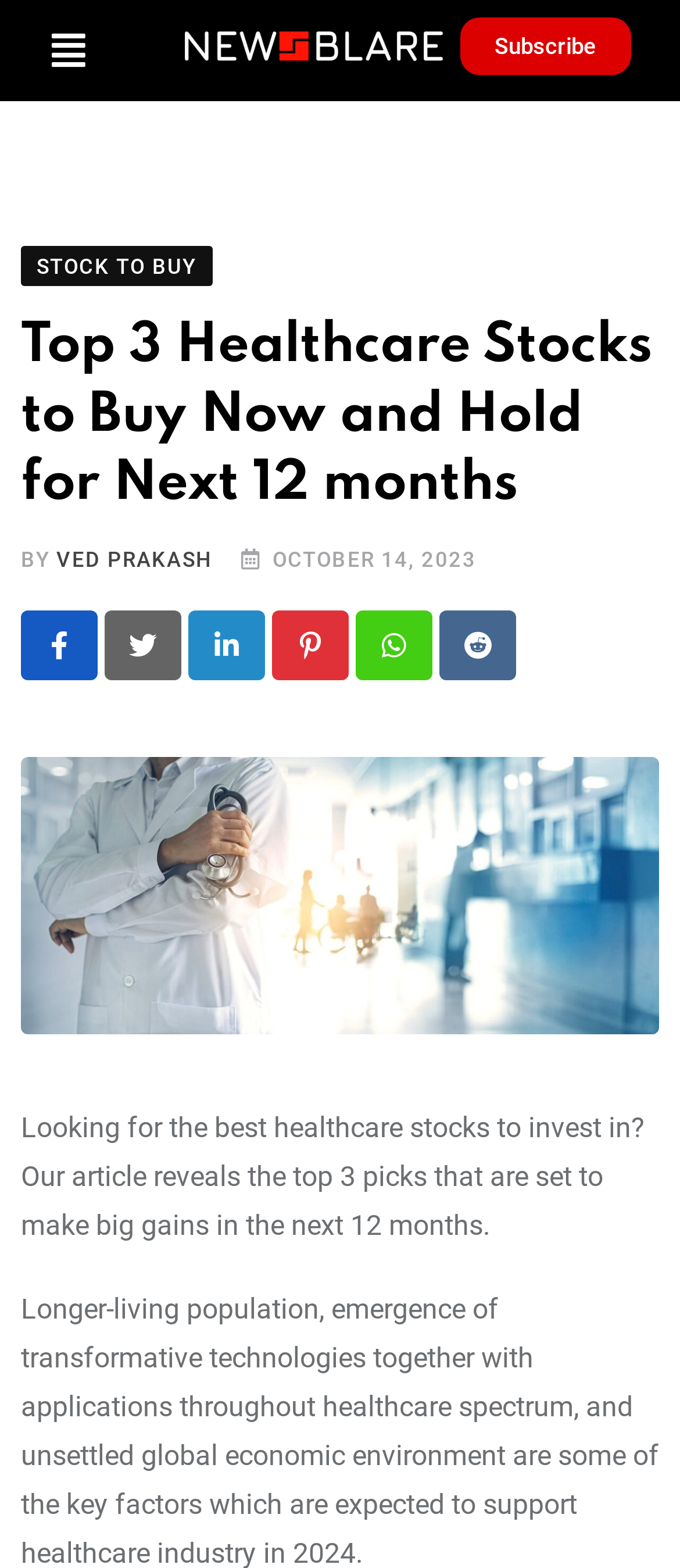Identify the bounding box coordinates for the element you need to click to achieve the following task: "Click the menu button". The coordinates must be four float values ranging from 0 to 1, formatted as [left, top, right, bottom].

[0.056, 0.011, 0.144, 0.054]